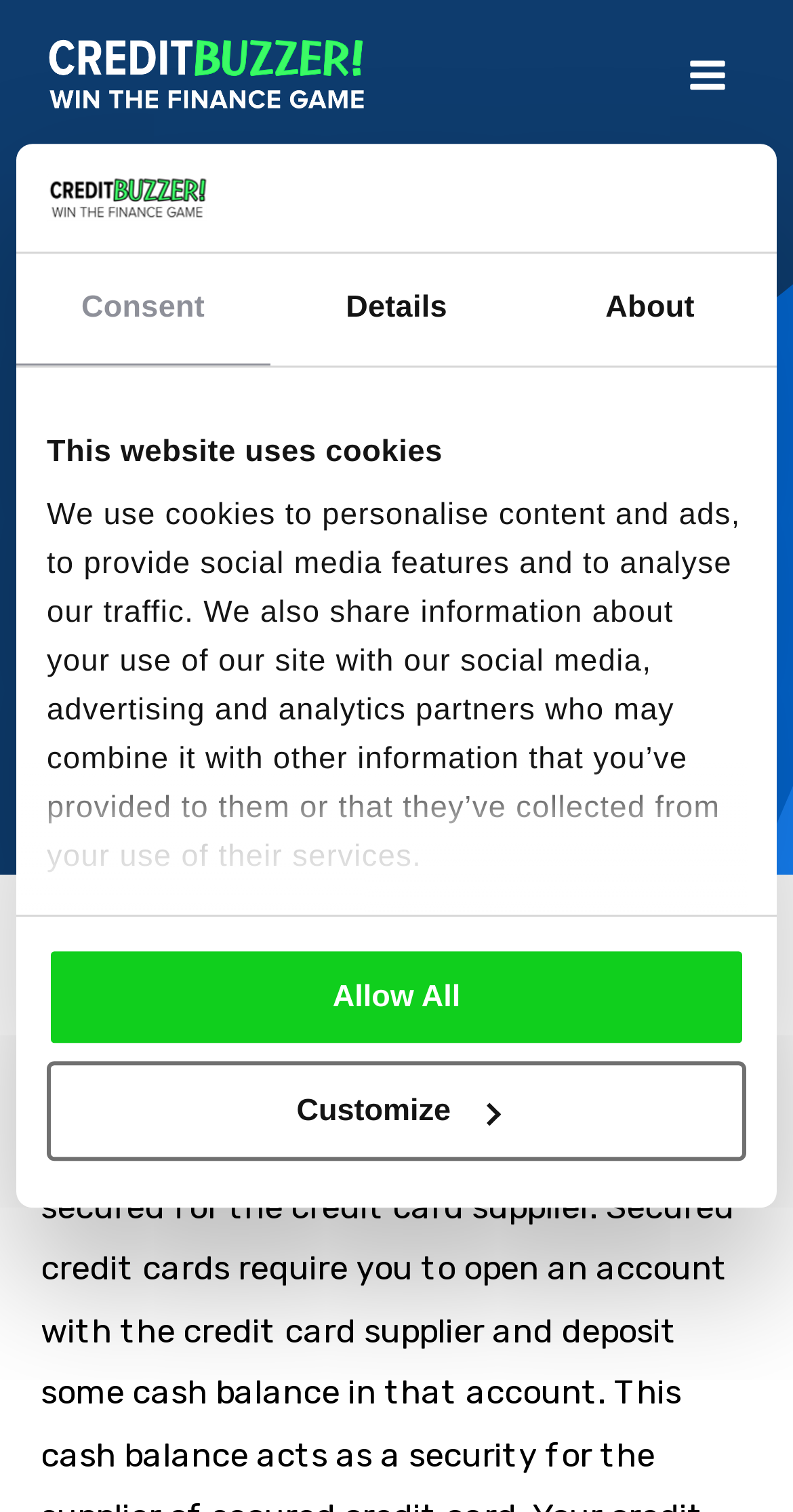Identify the bounding box coordinates of the element to click to follow this instruction: 'Click the 'CreditBuzzer' link'. Ensure the coordinates are four float values between 0 and 1, provided as [left, top, right, bottom].

[0.051, 0.022, 0.479, 0.076]